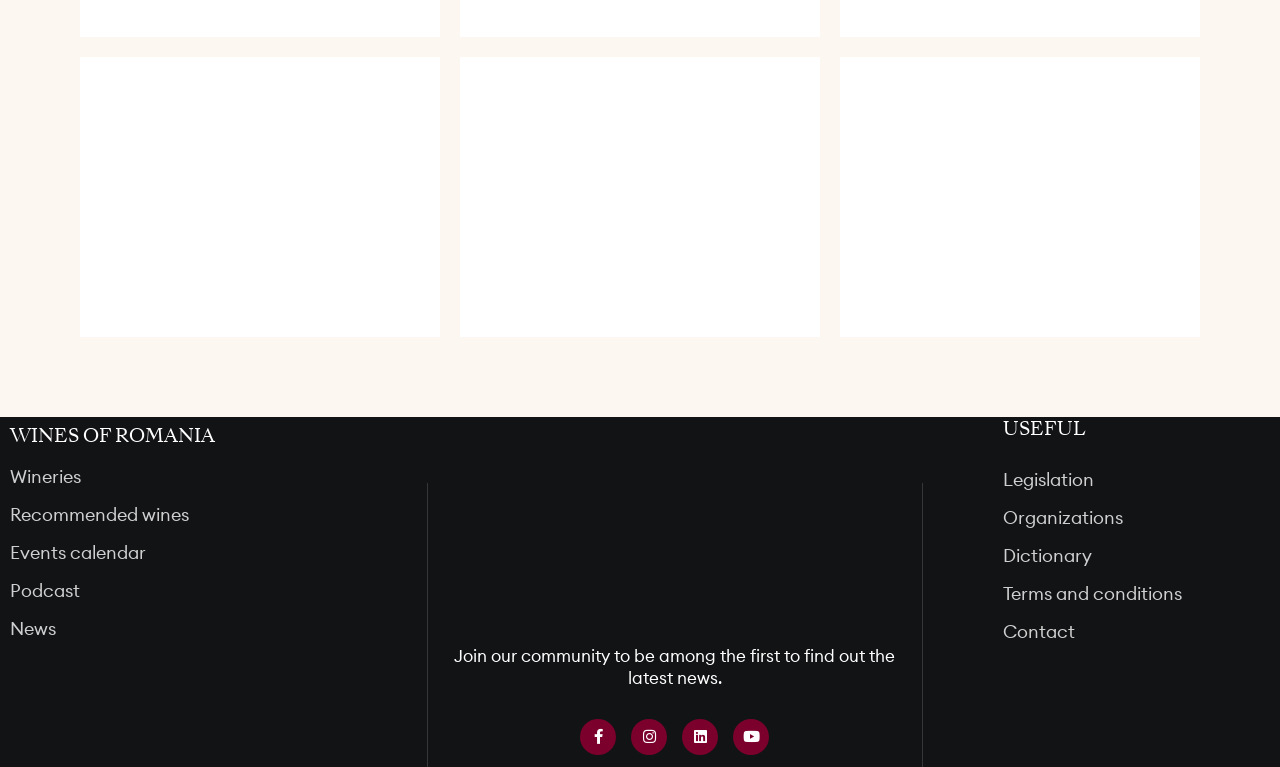Please find the bounding box coordinates of the section that needs to be clicked to achieve this instruction: "Follow on Facebook".

[0.453, 0.937, 0.481, 0.983]